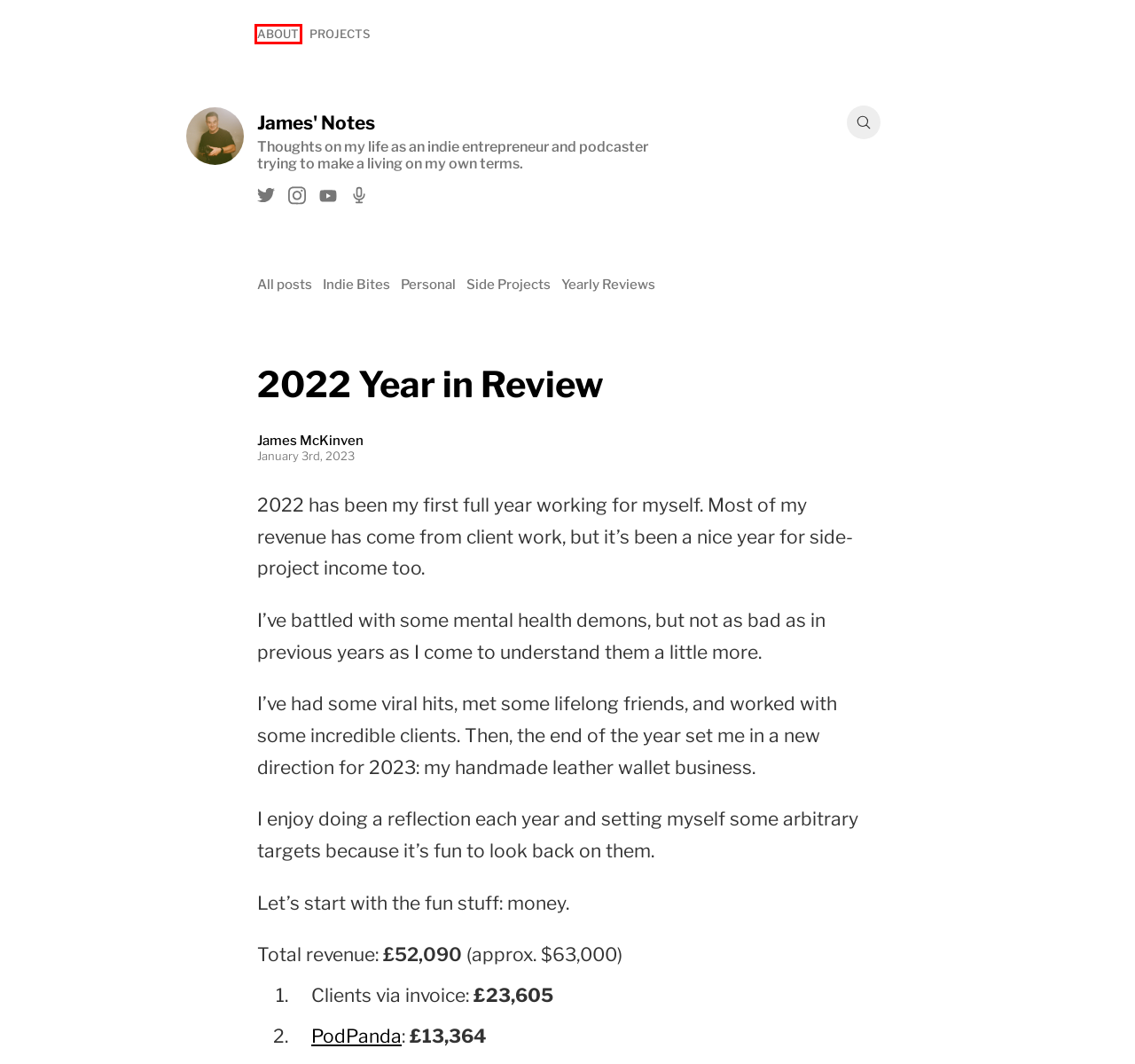Given a screenshot of a webpage with a red bounding box, please pick the webpage description that best fits the new webpage after clicking the element inside the bounding box. Here are the candidates:
A. James McKinven
B. Reading
C. About James
D. Yearly Reviews
E. Indie Bites
F. Side Projects
G. James' Notes
H. Indie Bites | Growing Dependabot to $14k MRR before selling to Github - Grey Baker, Dependabot

C